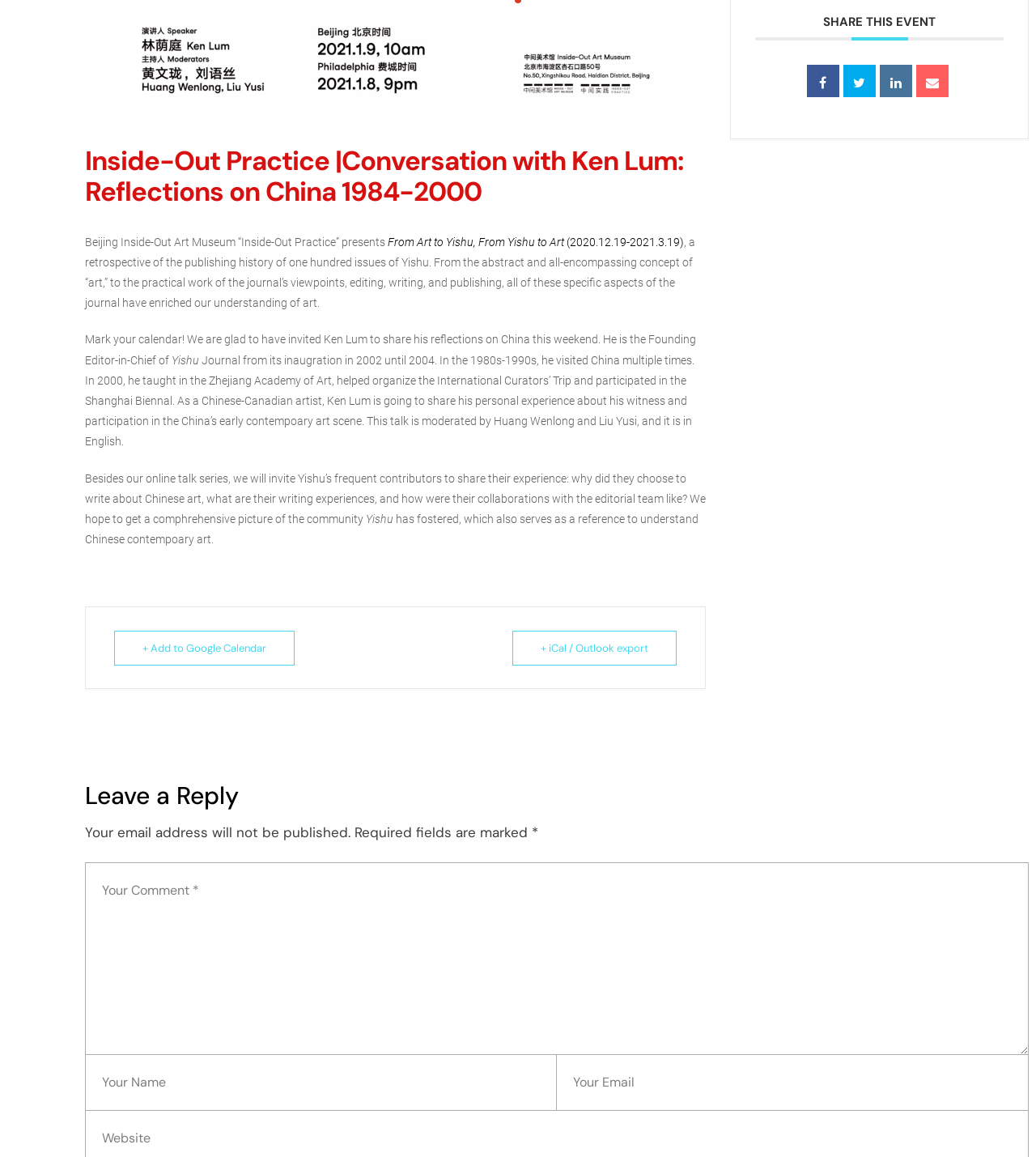Find the bounding box coordinates for the UI element that matches this description: "name="comment" placeholder="Your Comment *"".

[0.082, 0.746, 0.993, 0.912]